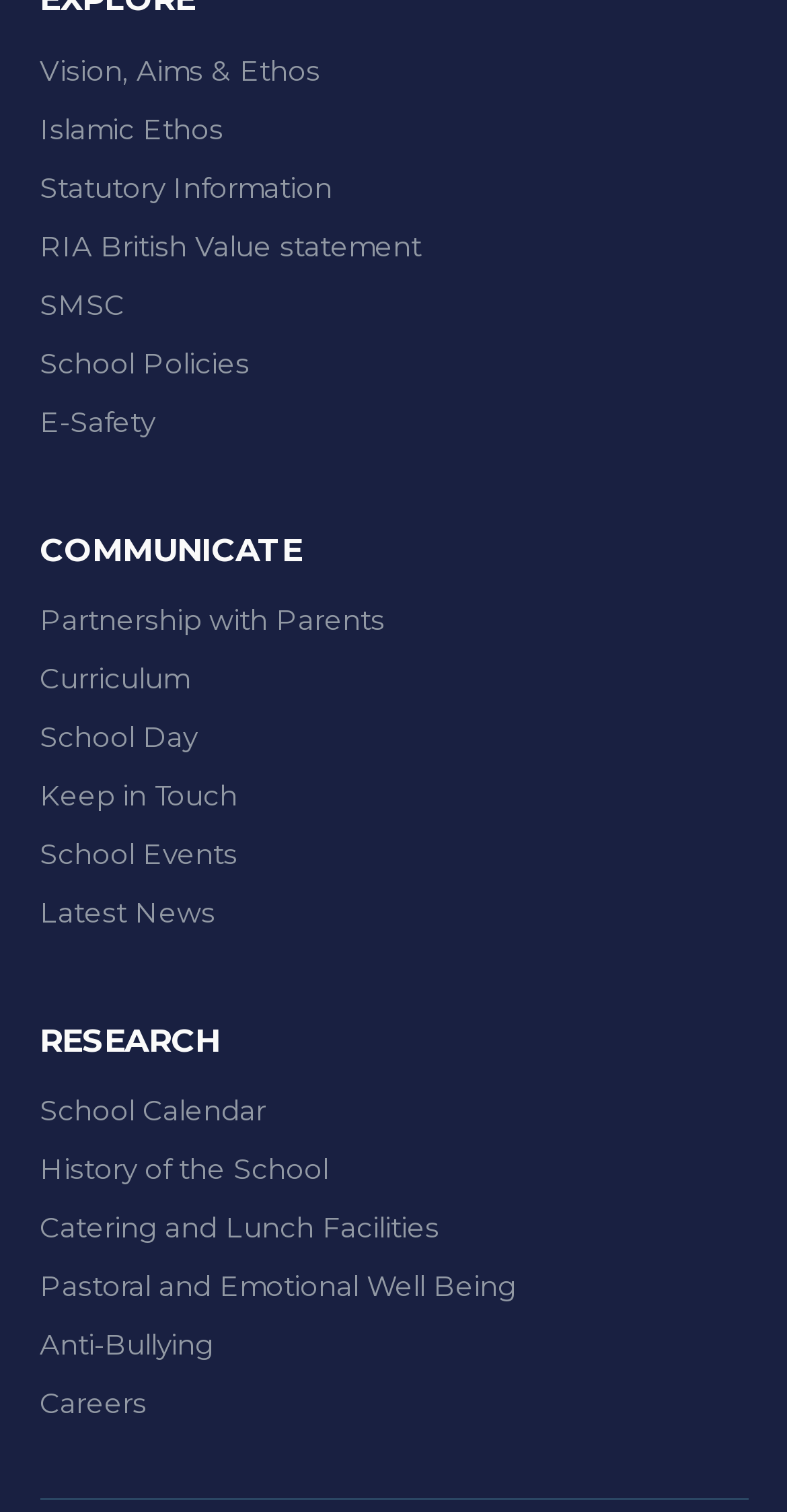Identify the bounding box coordinates of the clickable section necessary to follow the following instruction: "View Vision, Aims & Ethos". The coordinates should be presented as four float numbers from 0 to 1, i.e., [left, top, right, bottom].

[0.05, 0.036, 0.406, 0.057]